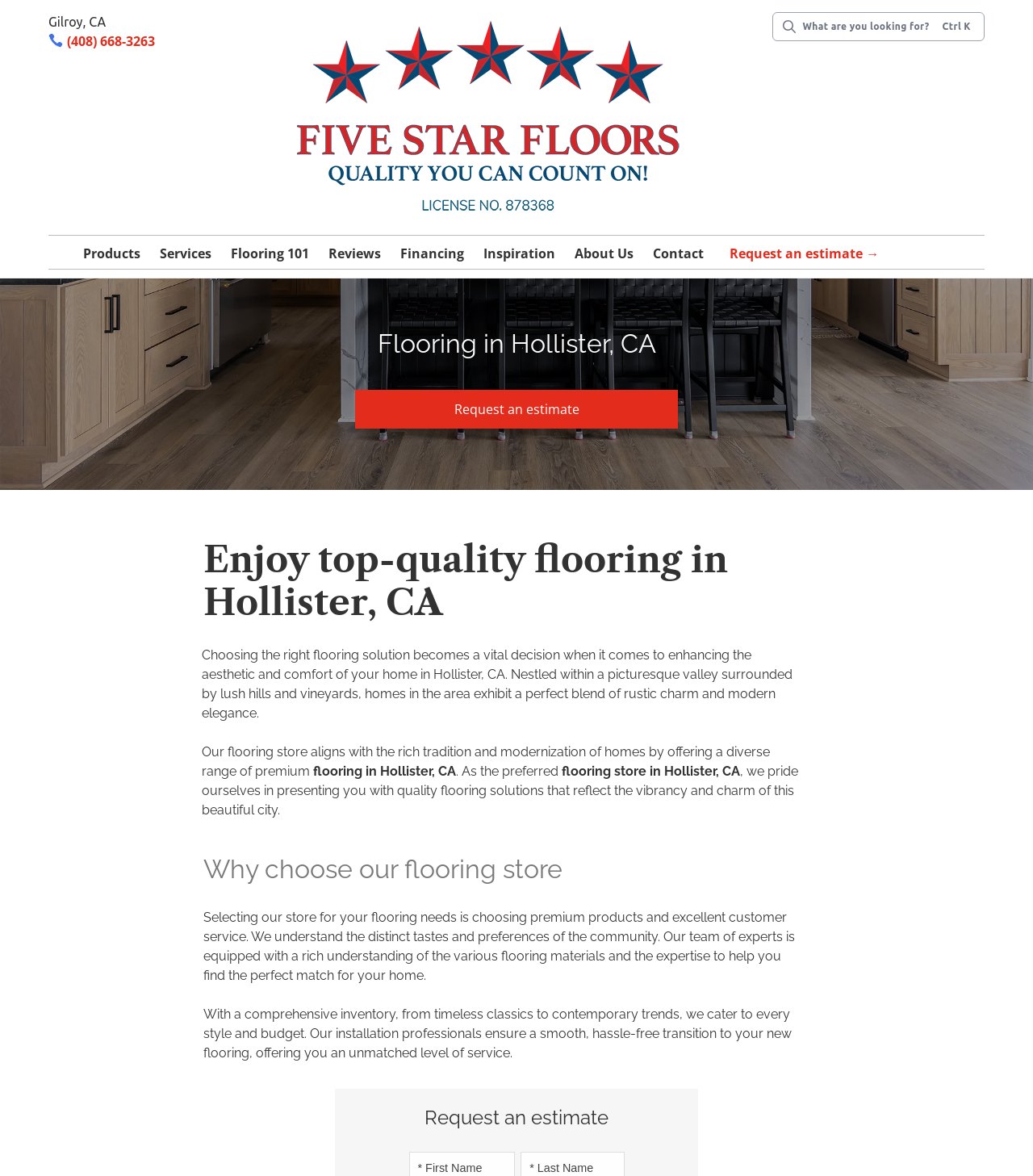Identify the bounding box coordinates of the area that should be clicked in order to complete the given instruction: "Read reviews". The bounding box coordinates should be four float numbers between 0 and 1, i.e., [left, top, right, bottom].

[0.309, 0.207, 0.378, 0.224]